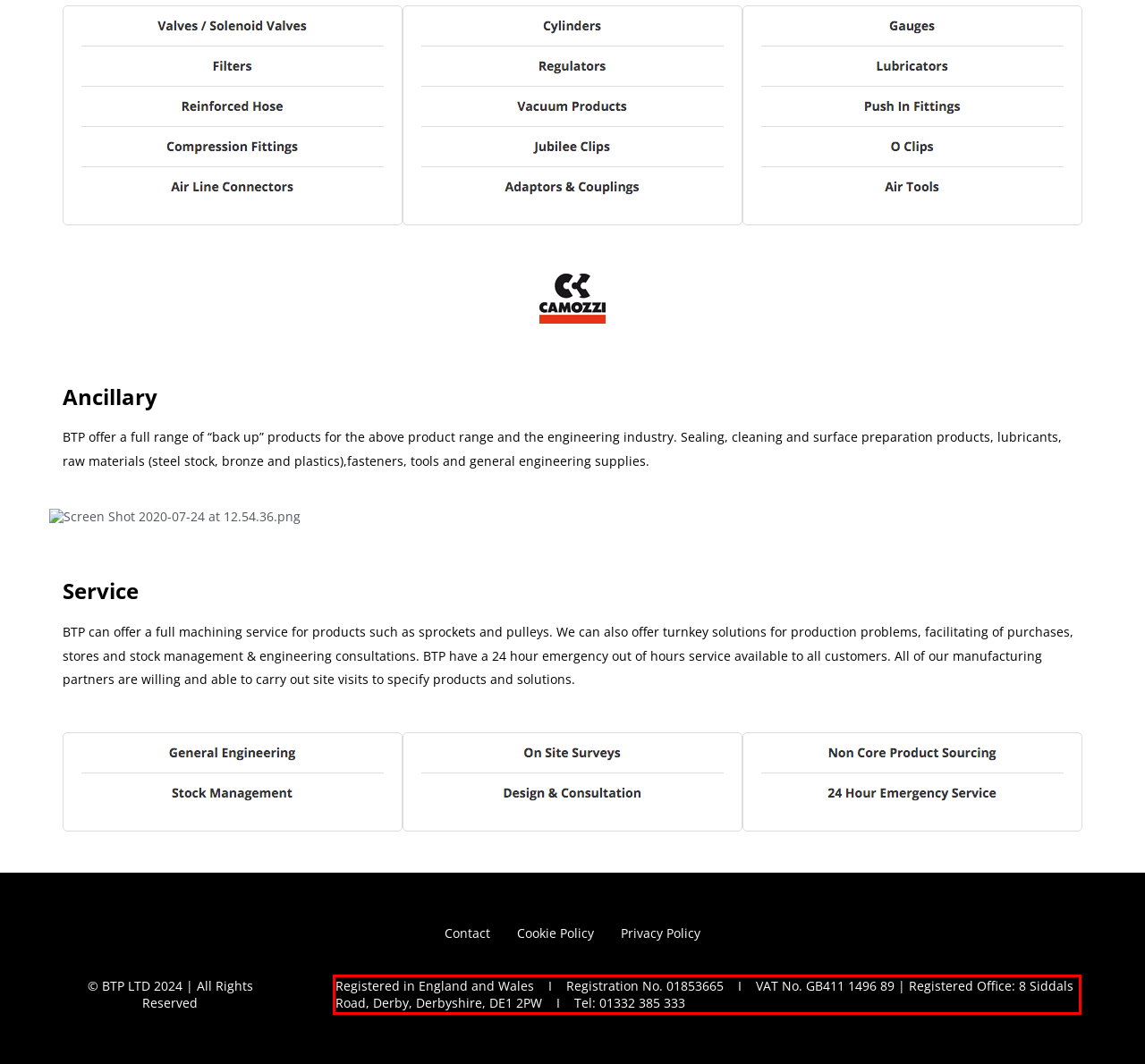Analyze the webpage screenshot and use OCR to recognize the text content in the red bounding box.

Registered in England and Wales I Registration No. 01853665 I VAT No. GB411 1496 89 | Registered Office: 8 Siddals Road, Derby, Derbyshire, DE1 2PW I Tel: 01332 385 333